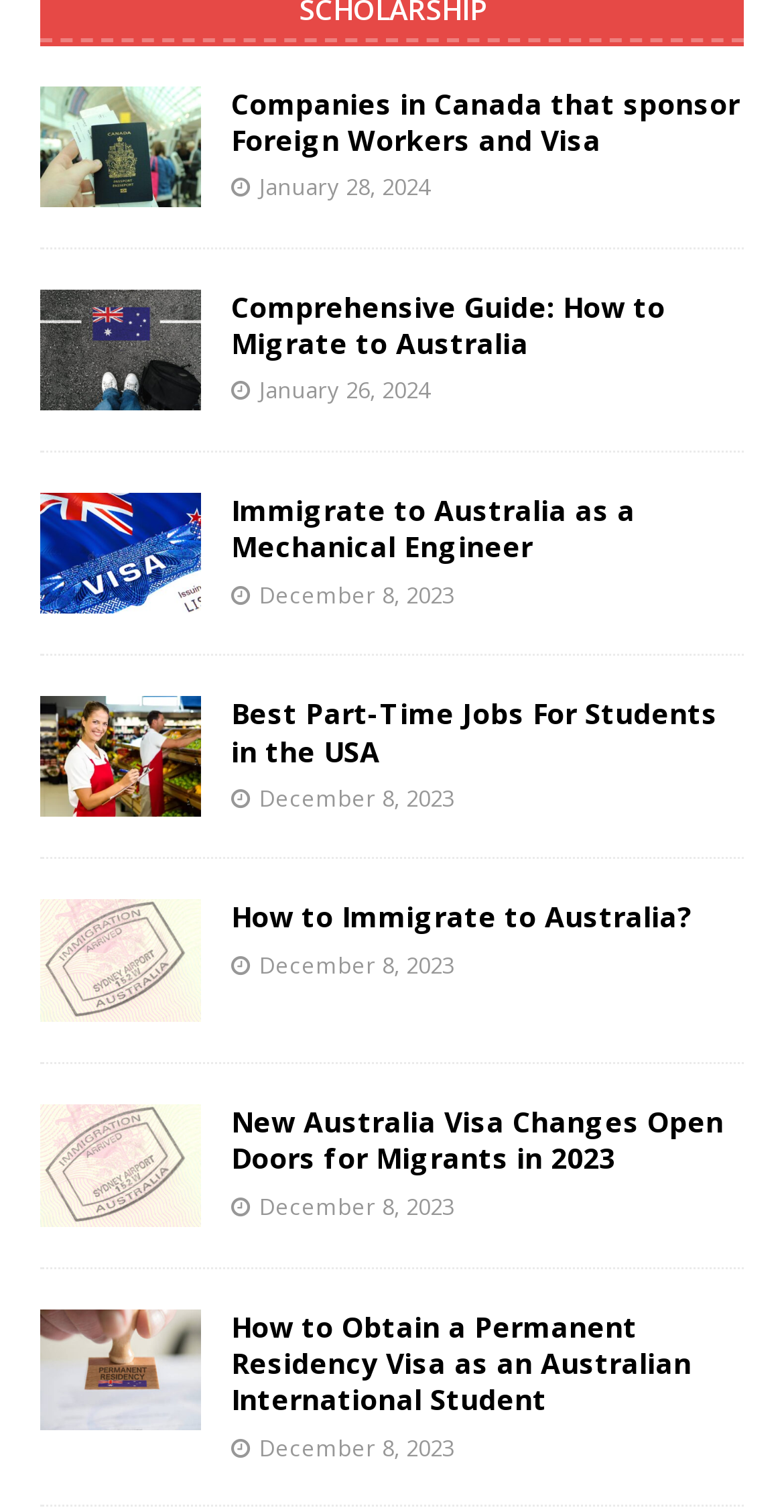Refer to the element description December 8, 2023 and identify the corresponding bounding box in the screenshot. Format the coordinates as (top-left x, top-left y, bottom-right x, bottom-right y) with values in the range of 0 to 1.

[0.331, 0.787, 0.579, 0.807]